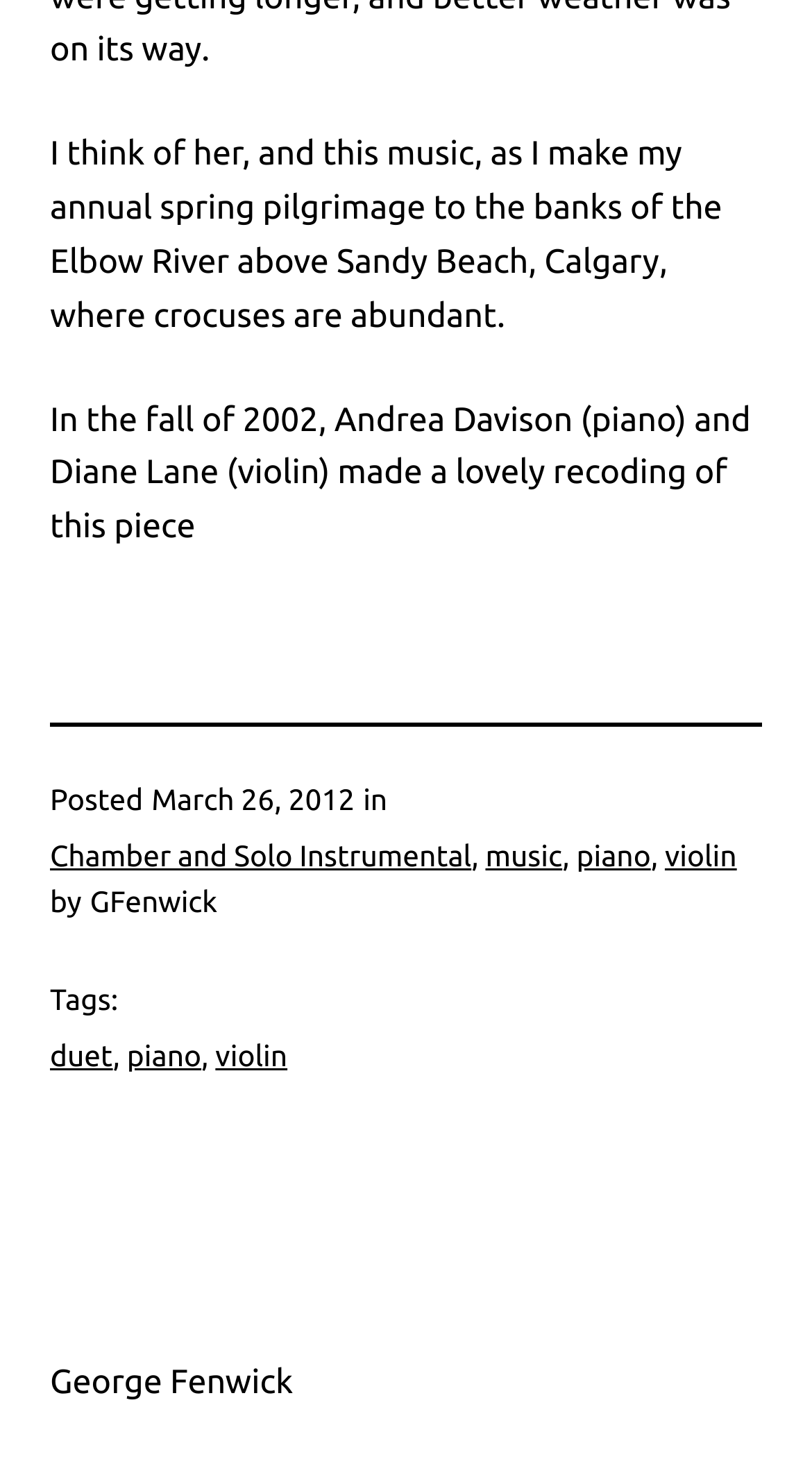Identify the bounding box coordinates of the region that should be clicked to execute the following instruction: "Click the link to Chamber and Solo Instrumental".

[0.062, 0.572, 0.581, 0.595]